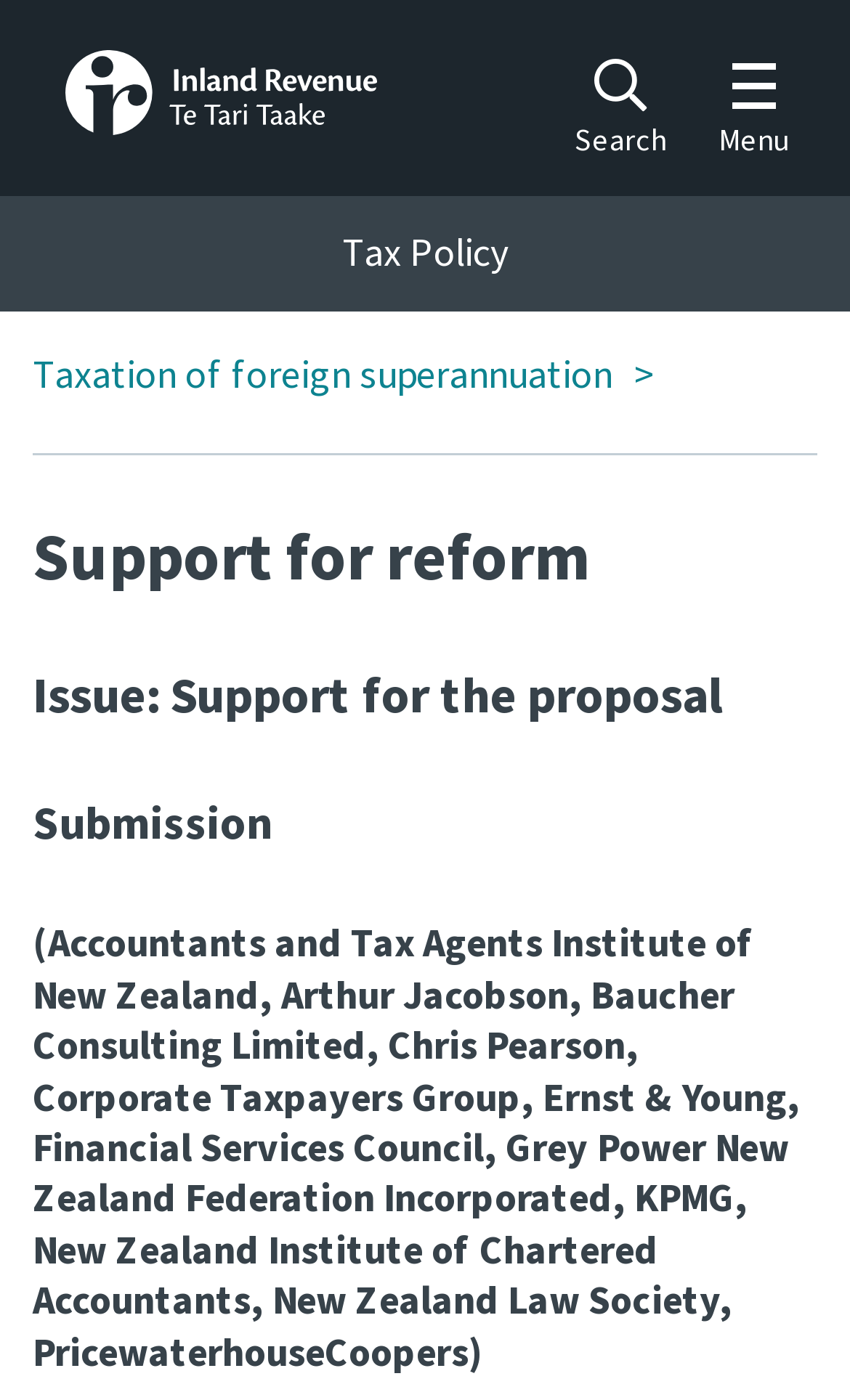How many images are on the webpage?
Refer to the image and provide a concise answer in one word or phrase.

2